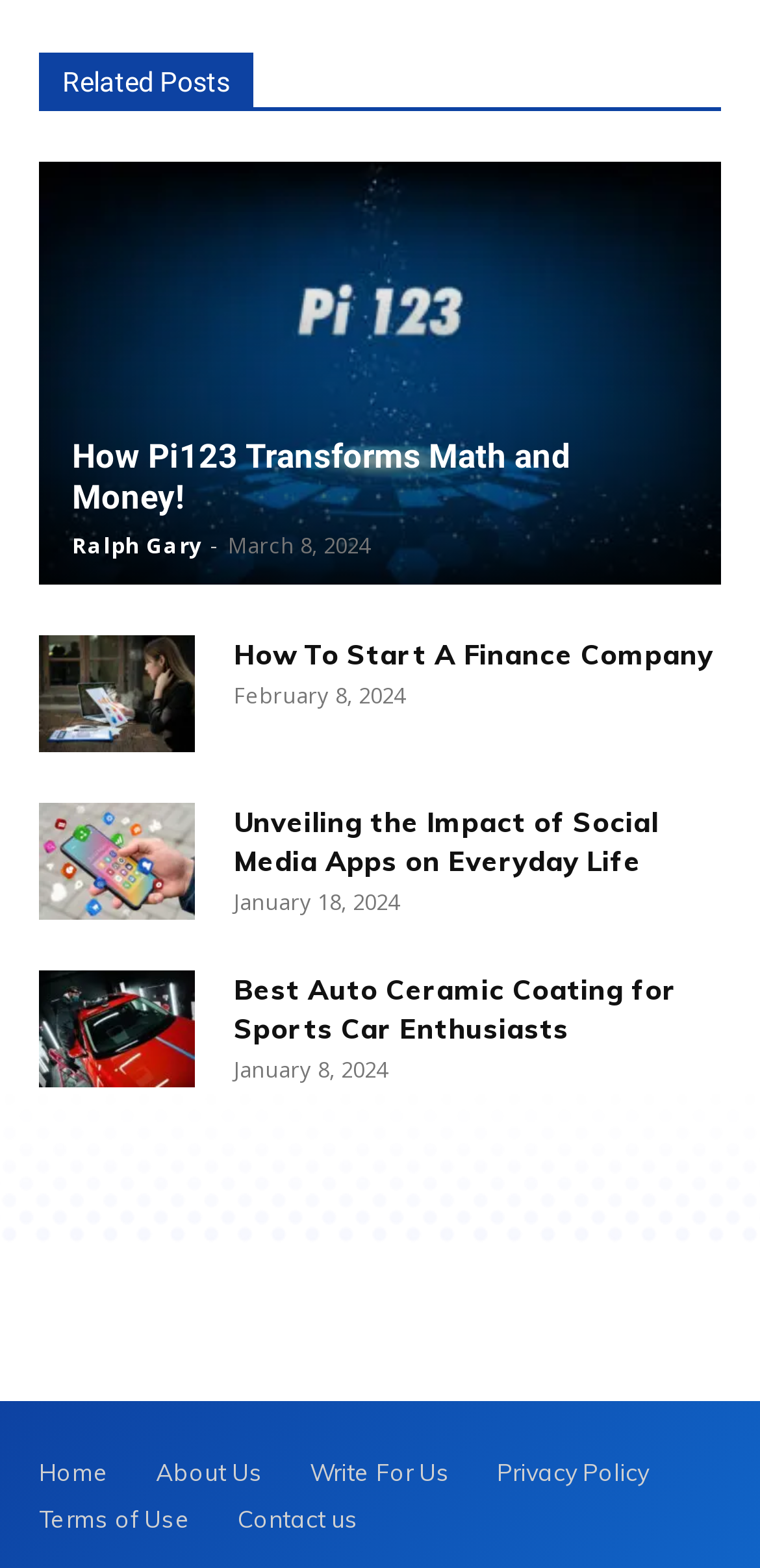What is the title of the first related post?
Examine the screenshot and reply with a single word or phrase.

Pi123